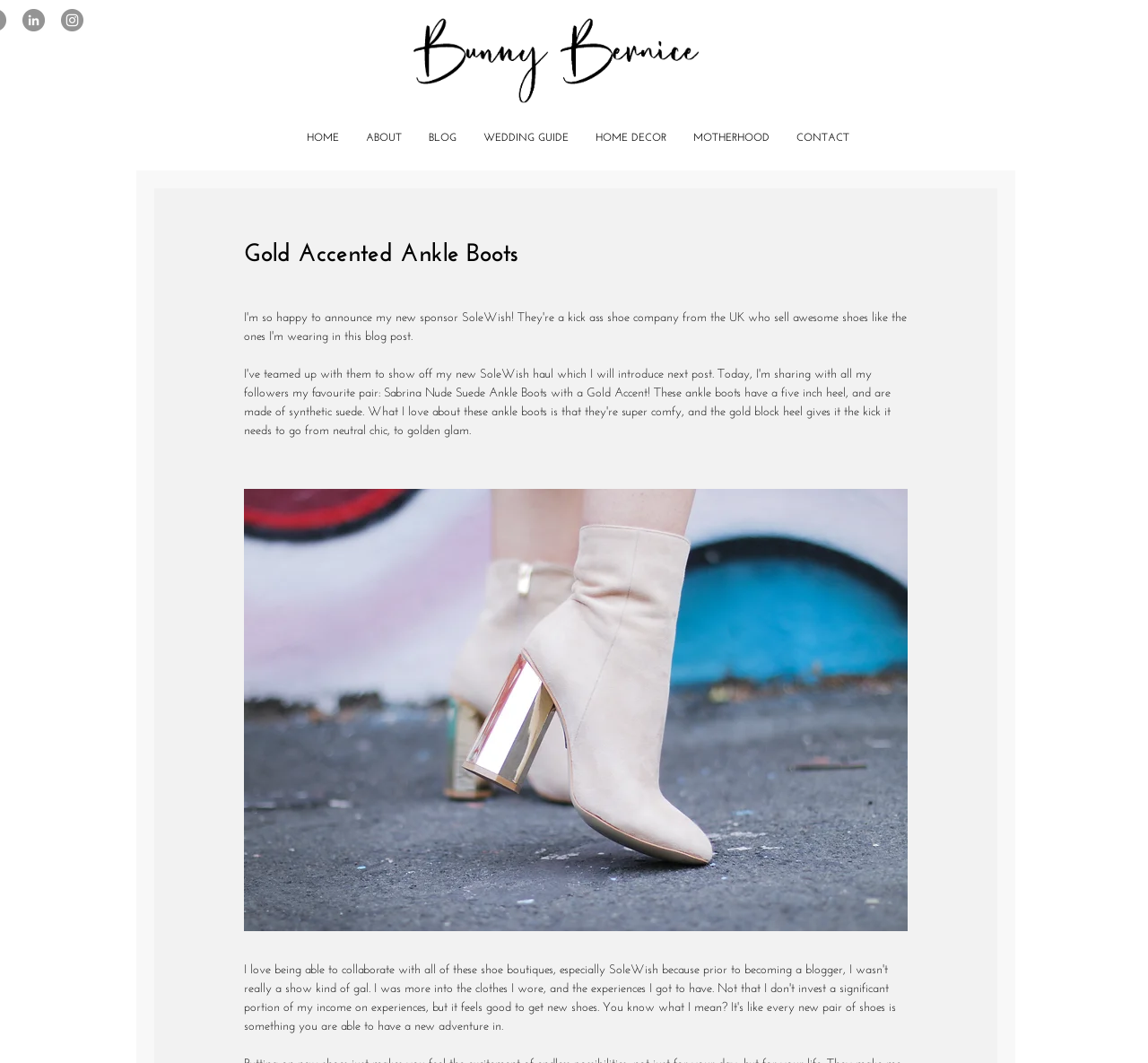Locate the bounding box of the user interface element based on this description: "aria-label="Instagram - Grey Circle"".

[0.053, 0.008, 0.073, 0.03]